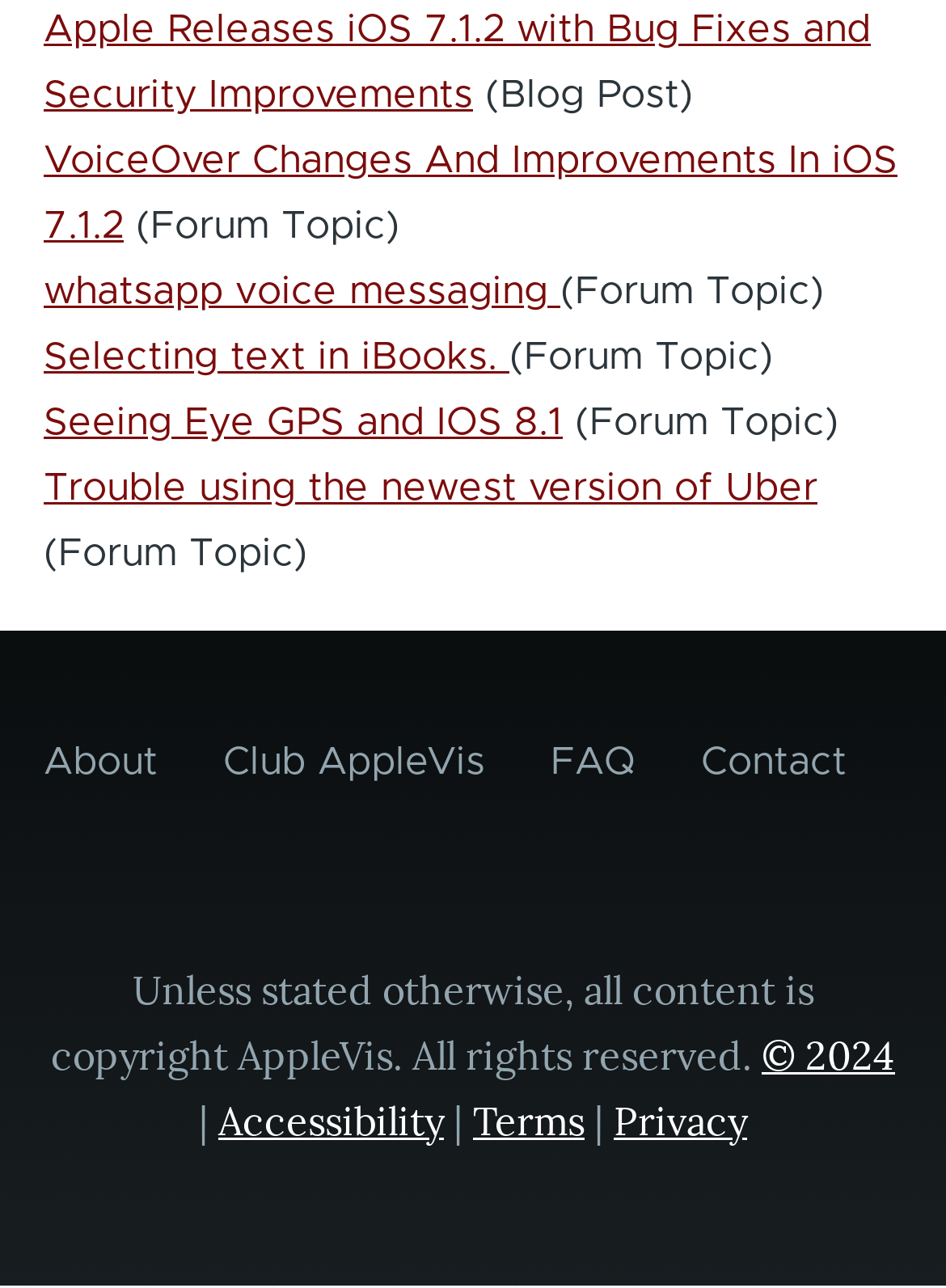Please analyze the image and provide a thorough answer to the question:
What is the topic of the first blog post?

The first blog post is identified by the link 'Apple Releases iOS 7.1.2 with Bug Fixes and Security Improvements' which suggests that the topic of the post is iOS 7.1.2.